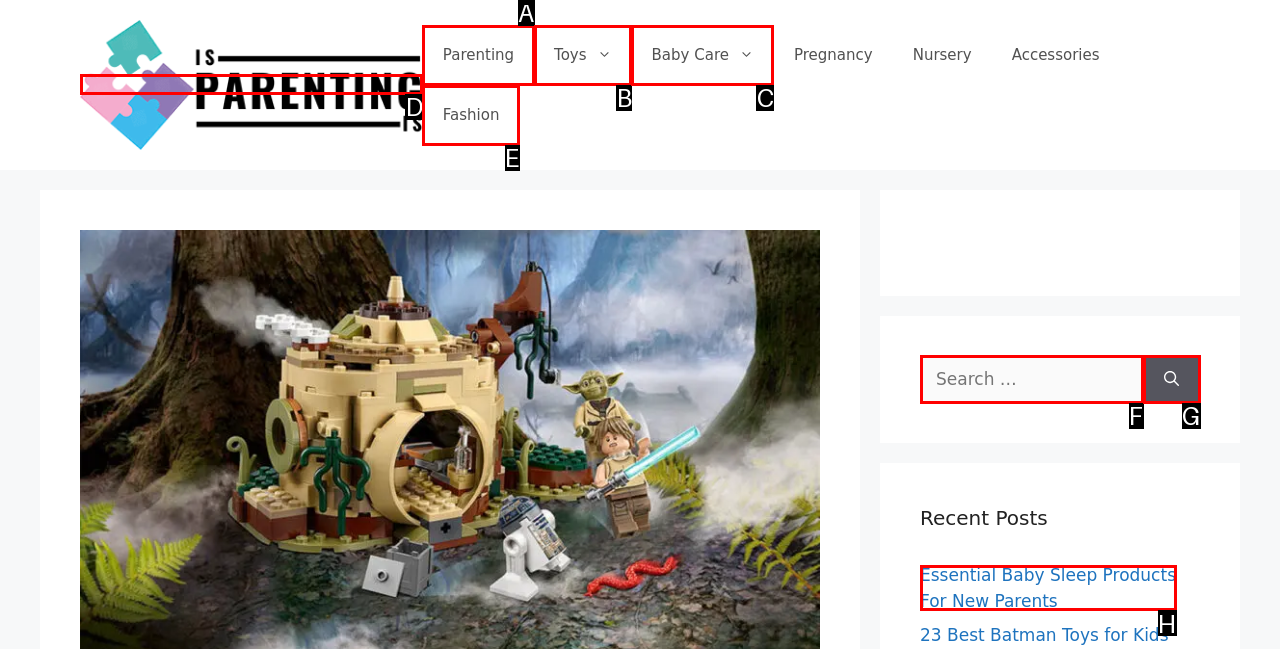From the provided options, pick the HTML element that matches the description: parent_node: Search for: aria-label="Search". Respond with the letter corresponding to your choice.

G